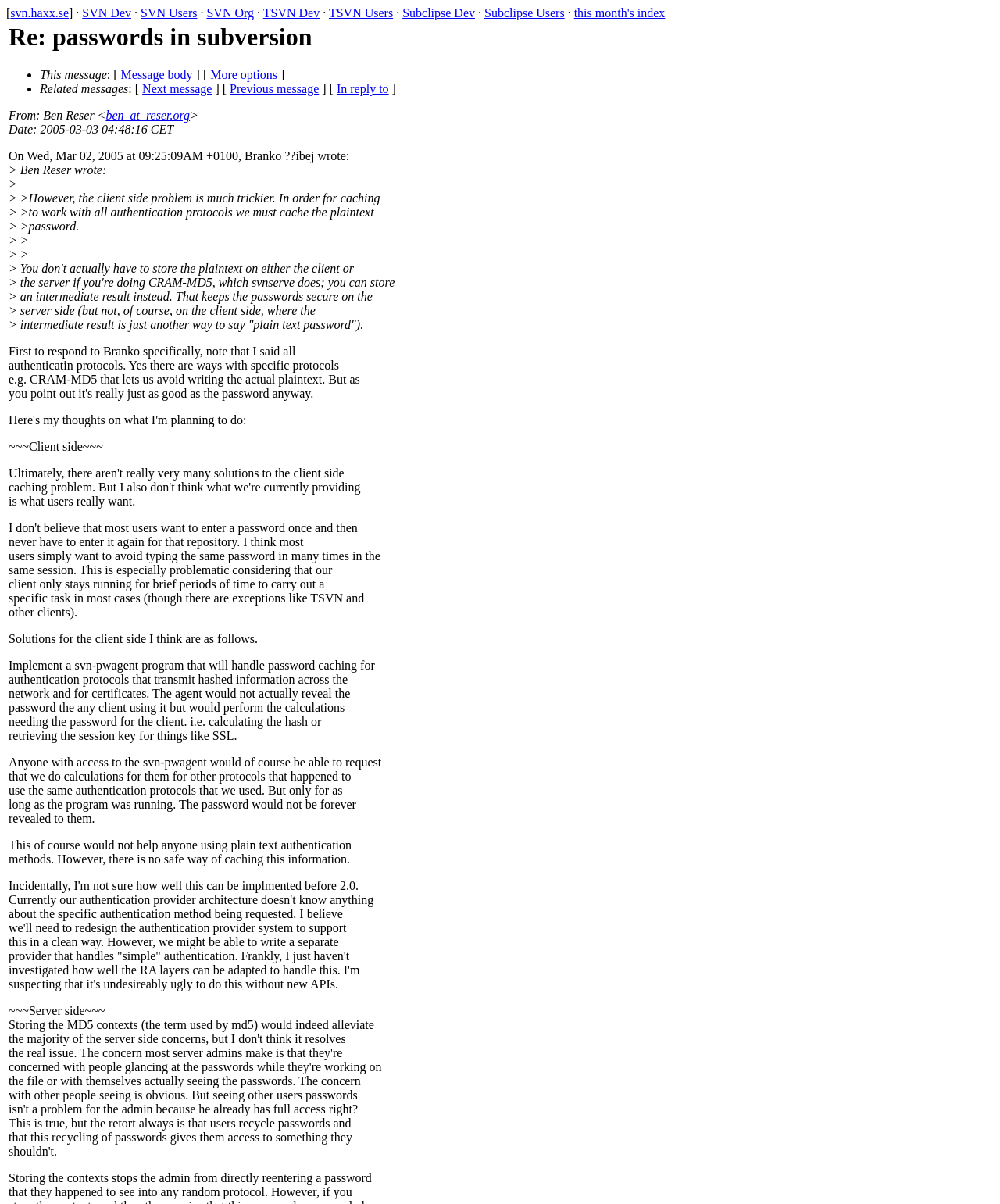Point out the bounding box coordinates of the section to click in order to follow this instruction: "Click on this month's index link".

[0.574, 0.005, 0.665, 0.016]